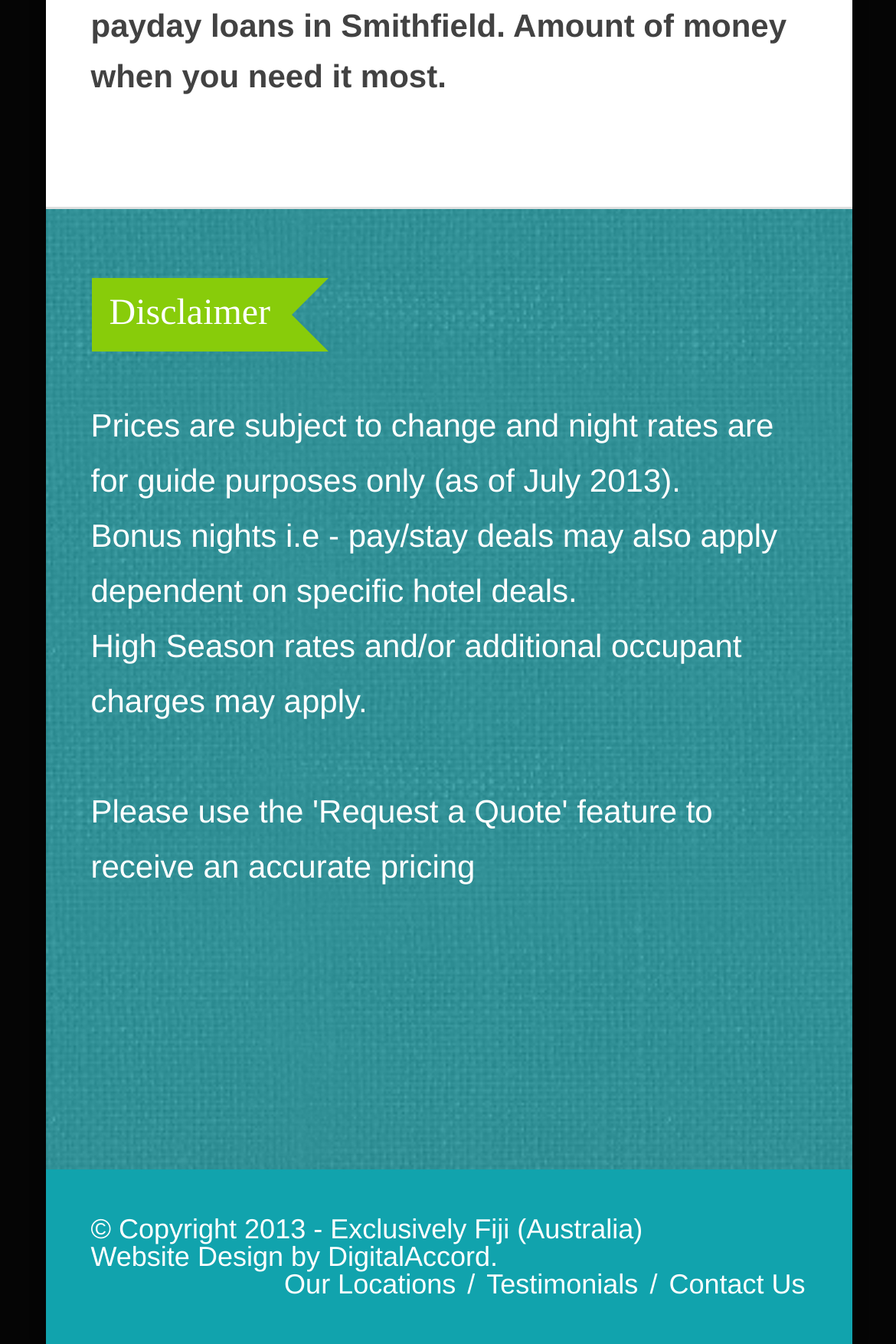What is the purpose of bonus nights?
Answer the question with as much detail as possible.

According to the disclaimer, 'Bonus nights i.e - pay/stay deals may also apply dependent on specific hotel deals'.